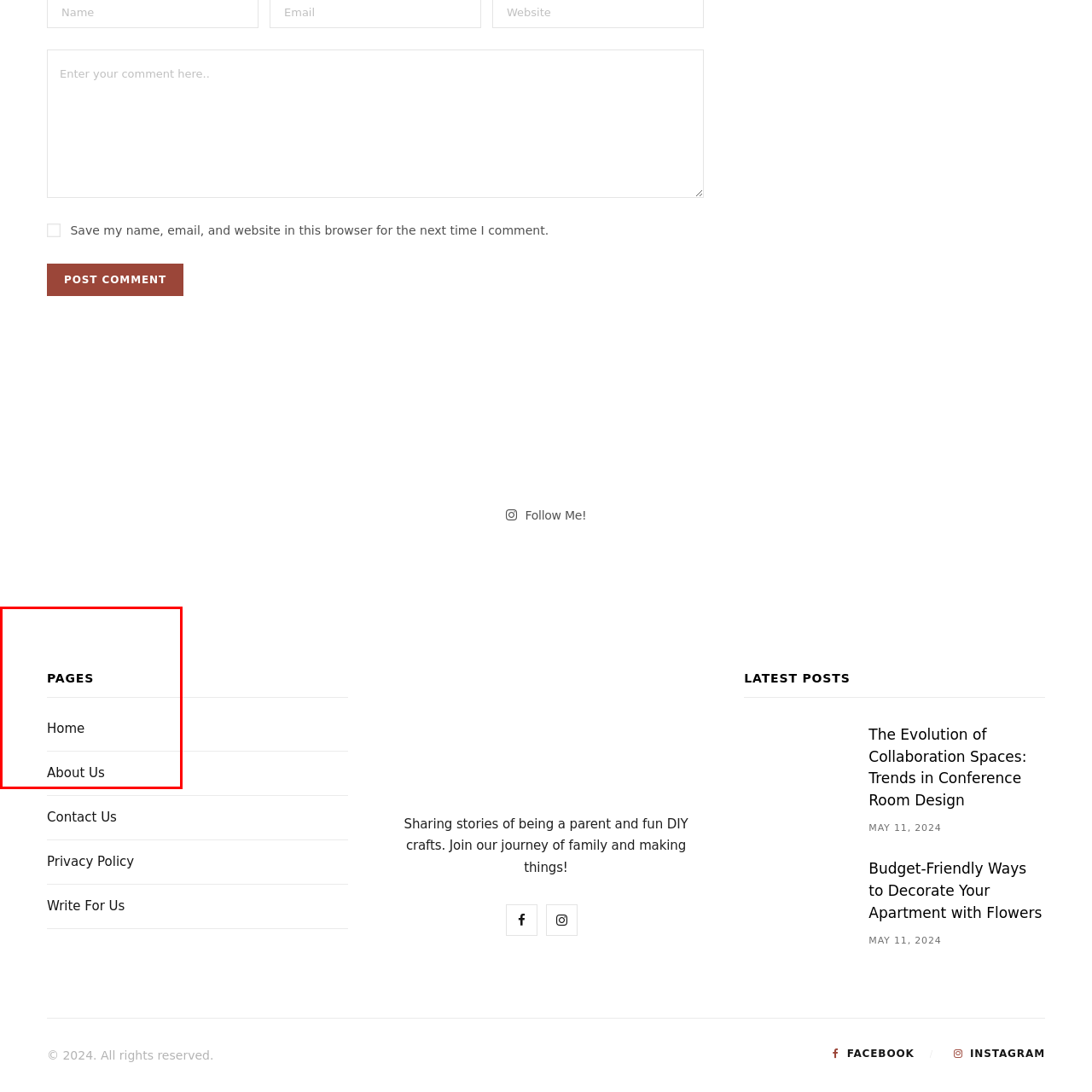Explain what is happening in the image inside the red outline in great detail.

The image features a navigation section of a webpage, prominently displaying "PAGES" as the heading. Below this heading, there are links for "Home" and "About Us," inviting users to explore more about the website and its content. This layout suggests a user-friendly design aimed at providing easy access to important sections, enhancing the overall browsing experience for visitors interested in family stories, parenting tips, and DIY crafts.